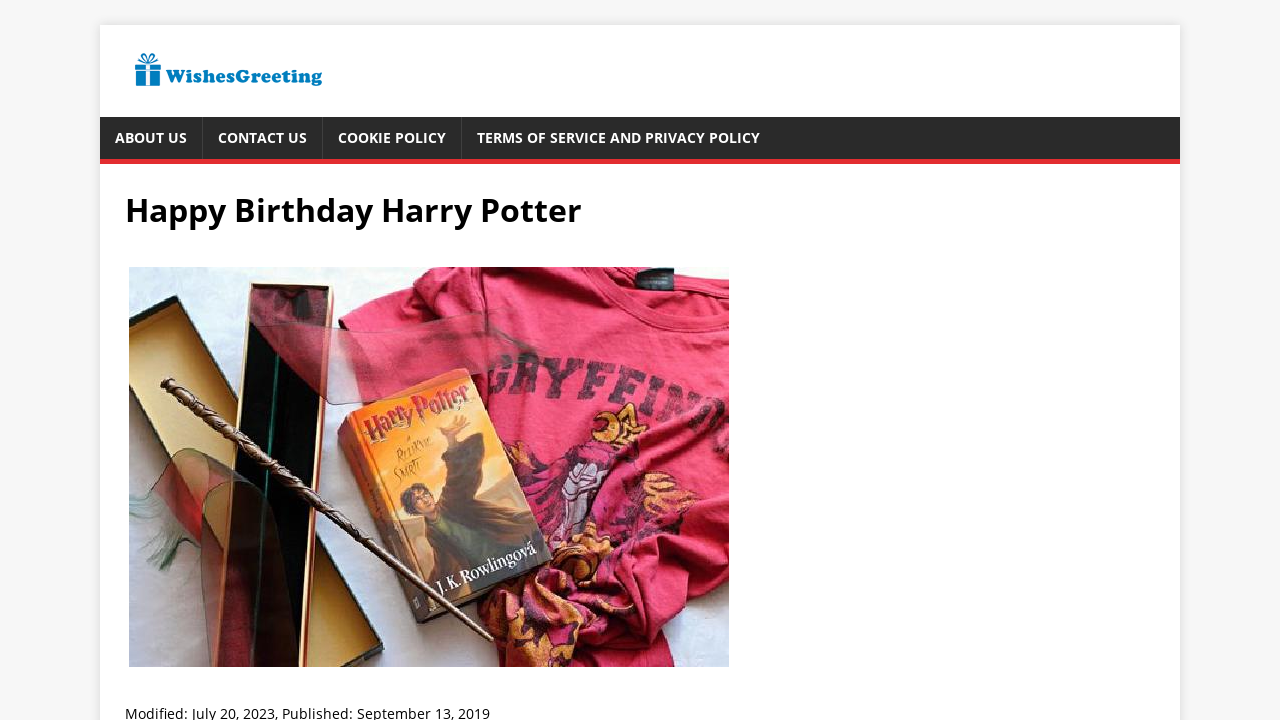Please provide a detailed answer to the question below based on the screenshot: 
What is the theme of the birthday wishes?

Based on the webpage content, specifically the image and the heading, it is clear that the theme of the birthday wishes is Harry Potter.